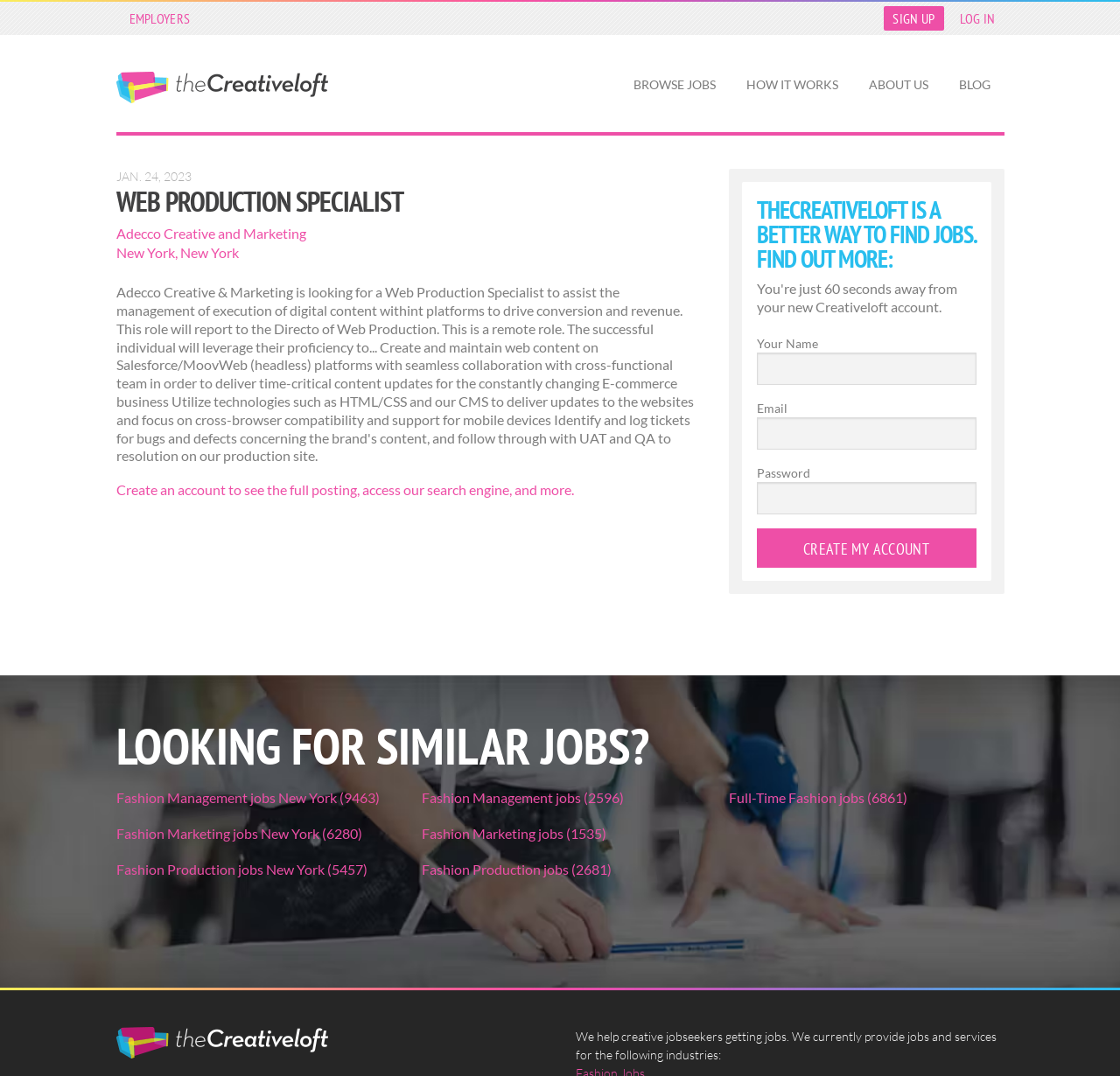Find the bounding box coordinates of the element's region that should be clicked in order to follow the given instruction: "Sign in". The coordinates should consist of four float numbers between 0 and 1, i.e., [left, top, right, bottom].

None